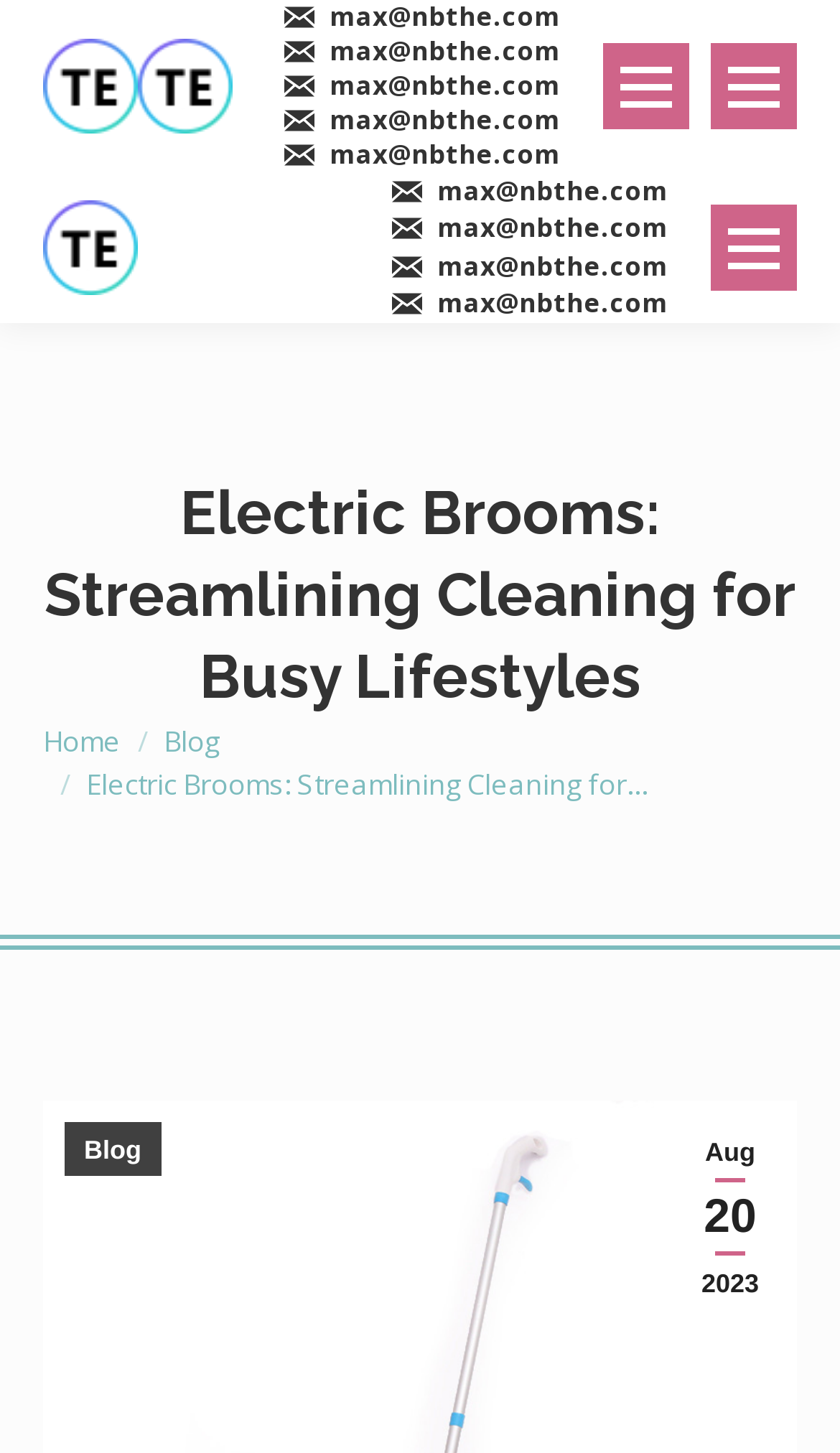Identify the bounding box coordinates of the area you need to click to perform the following instruction: "View the company's home page".

[0.051, 0.497, 0.144, 0.523]